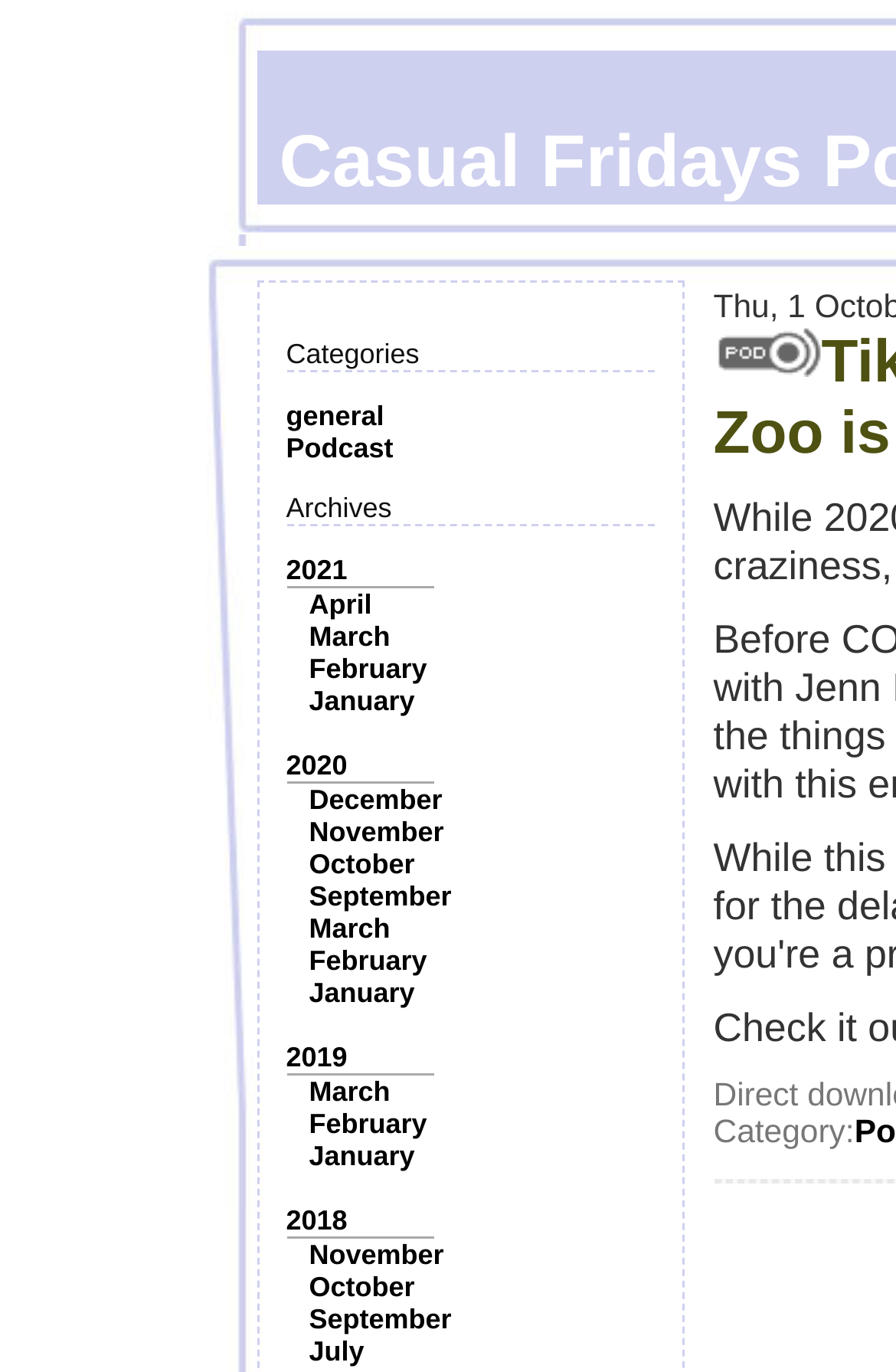What is the purpose of the image on the webpage?
Provide a detailed and extensive answer to the question.

I found an image on the webpage, but its purpose is not explicitly stated. It may be a logo or a decorative element, but without more context, it's difficult to determine its purpose.